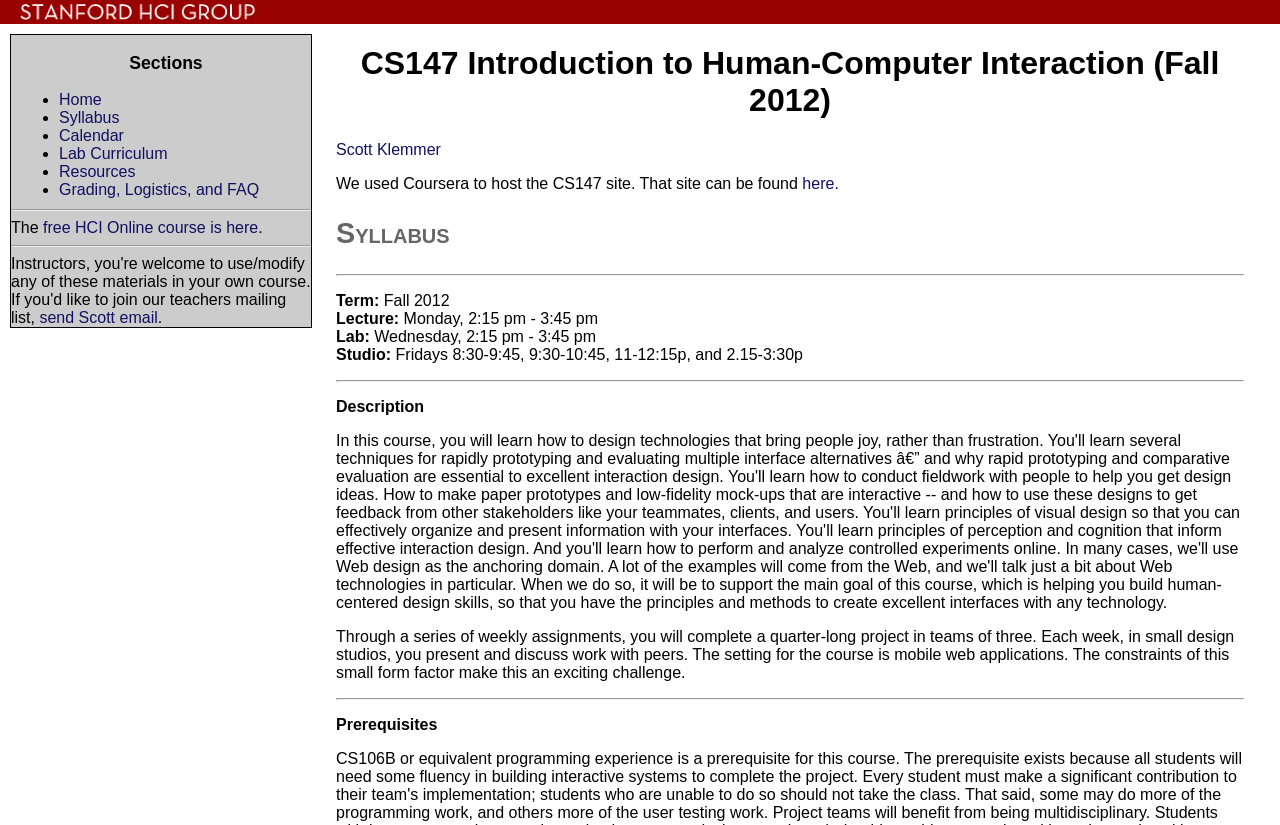Indicate the bounding box coordinates of the element that needs to be clicked to satisfy the following instruction: "Go to the 'Resources' page". The coordinates should be four float numbers between 0 and 1, i.e., [left, top, right, bottom].

[0.046, 0.198, 0.106, 0.218]